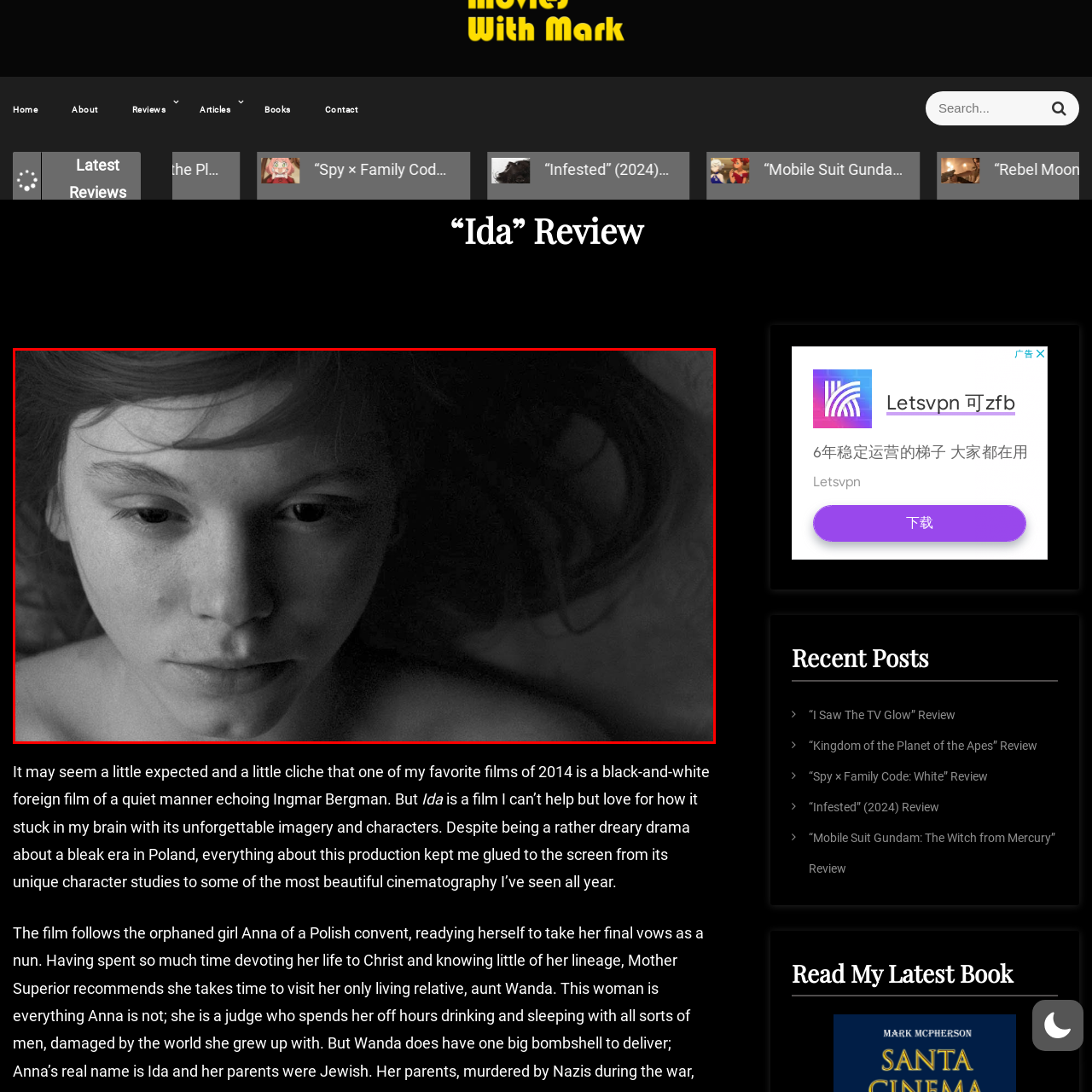What is the theme of the film 'Ida' explored in the image?
Look closely at the portion of the image highlighted by the red bounding box and provide a comprehensive answer to the question.

The caption states that the image aligns with the themes explored in the film 'Ida', which involves the exploration of 'memory and reflection amidst a bleak historical context', indicating that the image is meant to evoke a sense of introspection and contemplation.